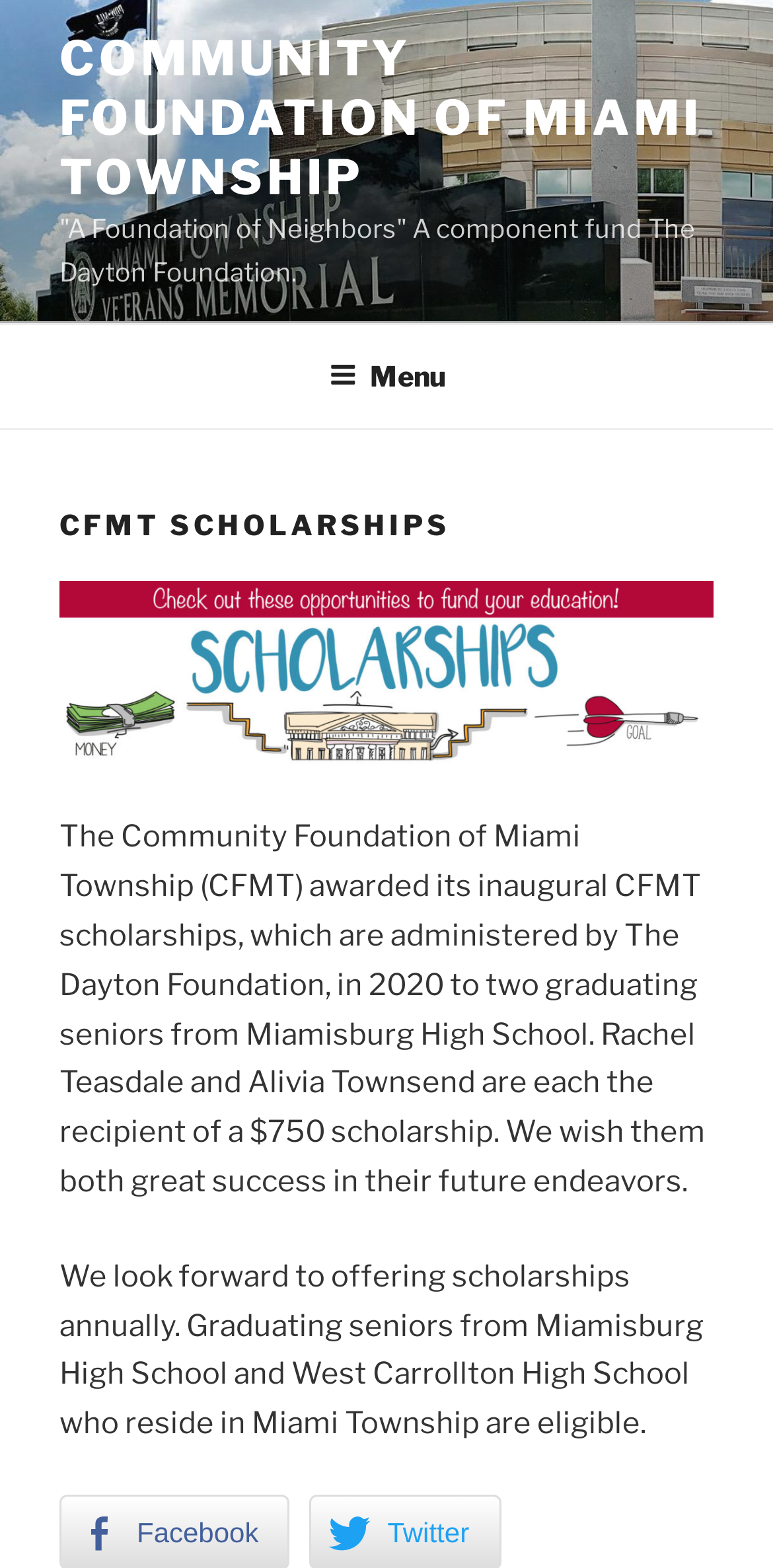Offer an extensive depiction of the webpage and its key elements.

The webpage is about the Community Foundation of Miami Township (CFMT) scholarships. At the top-left corner, there is a link to the "COMMUNITY FOUNDATION OF MIAMI TOWNSHIP" with a description "A Foundation of Neighbors" and a subtitle "A component fund The Dayton Foundation" placed below it. 

On the top navigation bar, there is a "Top Menu" with a "Menu" button on the right side. When expanded, the menu contains a header section with a heading "CFMT SCHOLARSHIPS" at the top, followed by a figure below it. 

The main content of the webpage is divided into two paragraphs. The first paragraph describes the inaugural CFMT scholarships awarded in 2020 to two graduating seniors from Miamisburg High School, Rachel Teasdale and Alivia Townsend, each receiving a $750 scholarship. The second paragraph announces the foundation's plan to offer scholarships annually to eligible graduating seniors from Miamisburg High School and West Carrollton High School who reside in Miami Township.